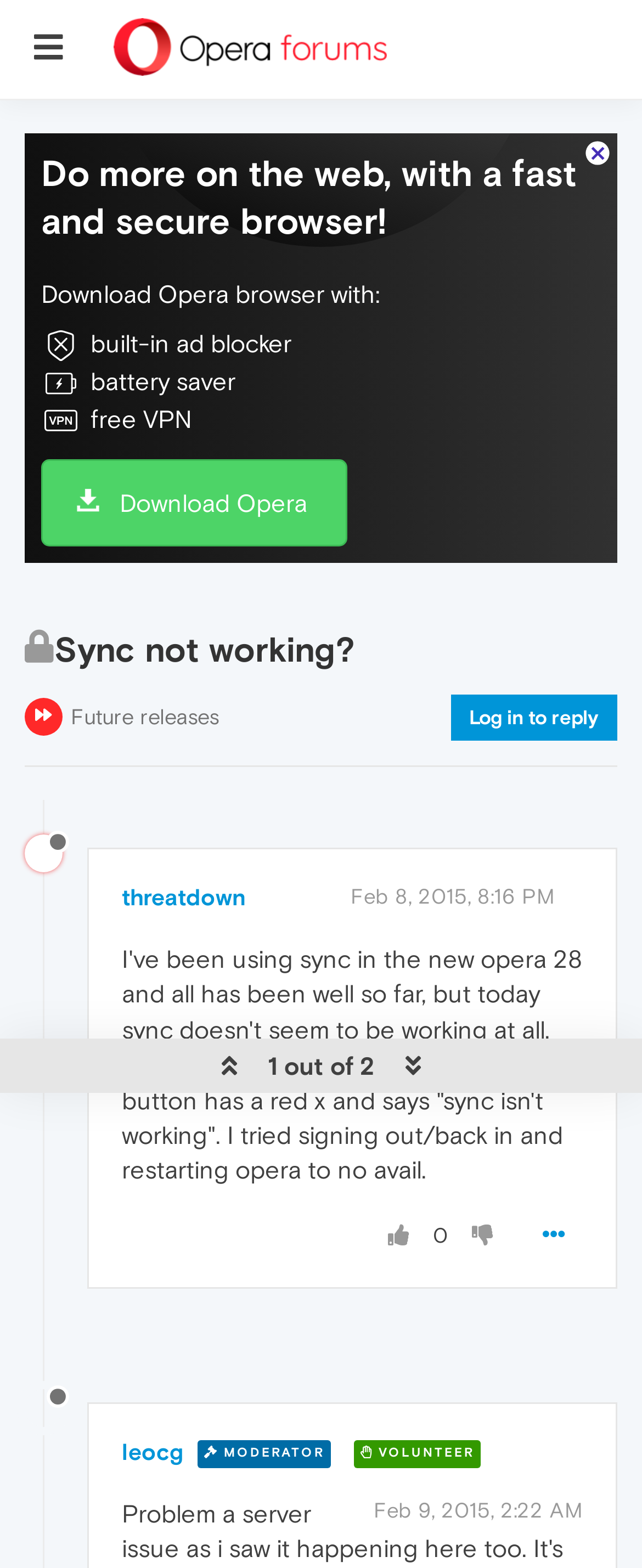Identify the bounding box coordinates for the UI element mentioned here: "Log in to reply". Provide the coordinates as four float values between 0 and 1, i.e., [left, top, right, bottom].

[0.703, 0.443, 0.962, 0.472]